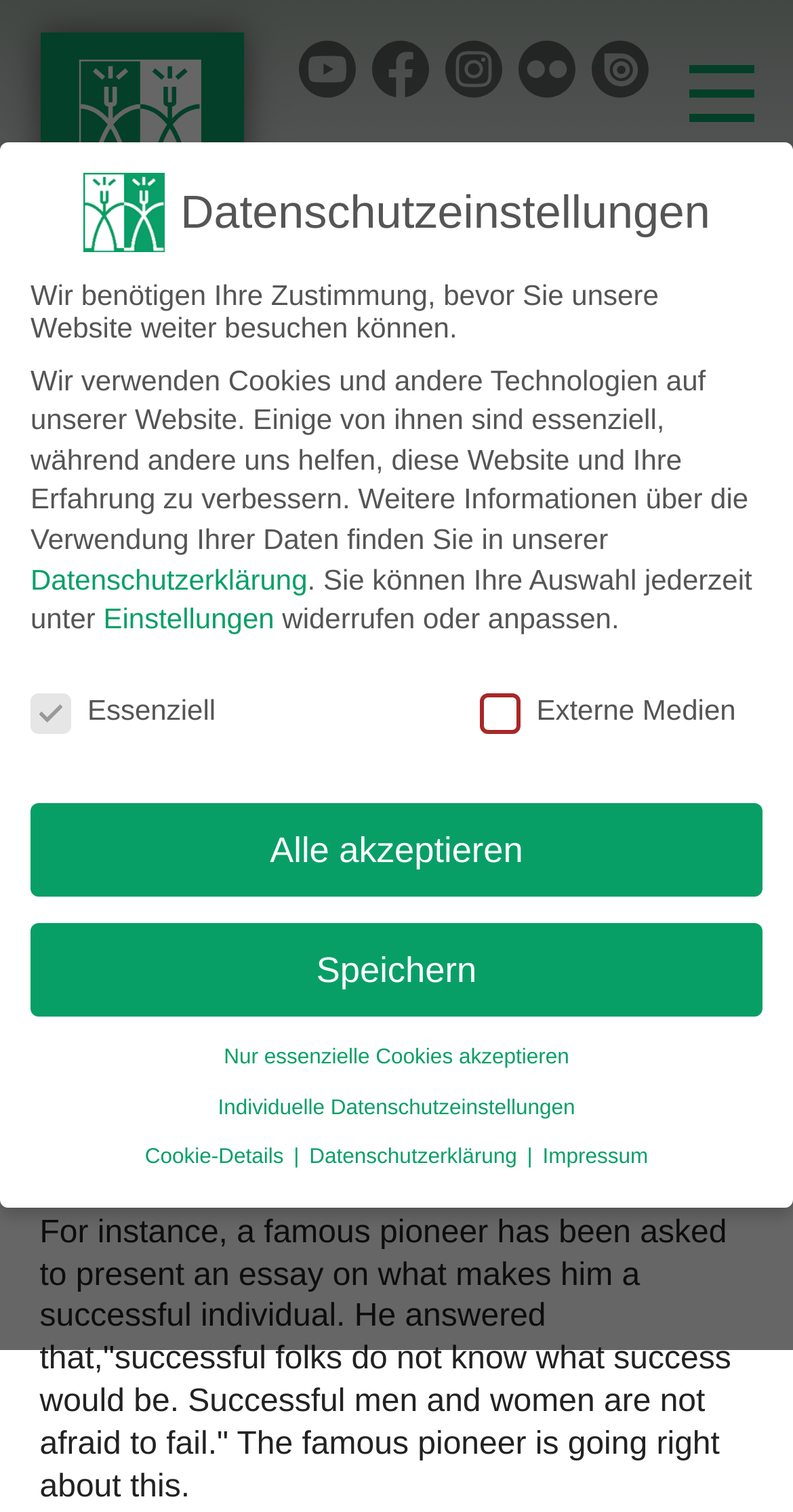Please find the bounding box coordinates of the element that you should click to achieve the following instruction: "Click the Sign me Up! button". The coordinates should be presented as four float numbers between 0 and 1: [left, top, right, bottom].

None